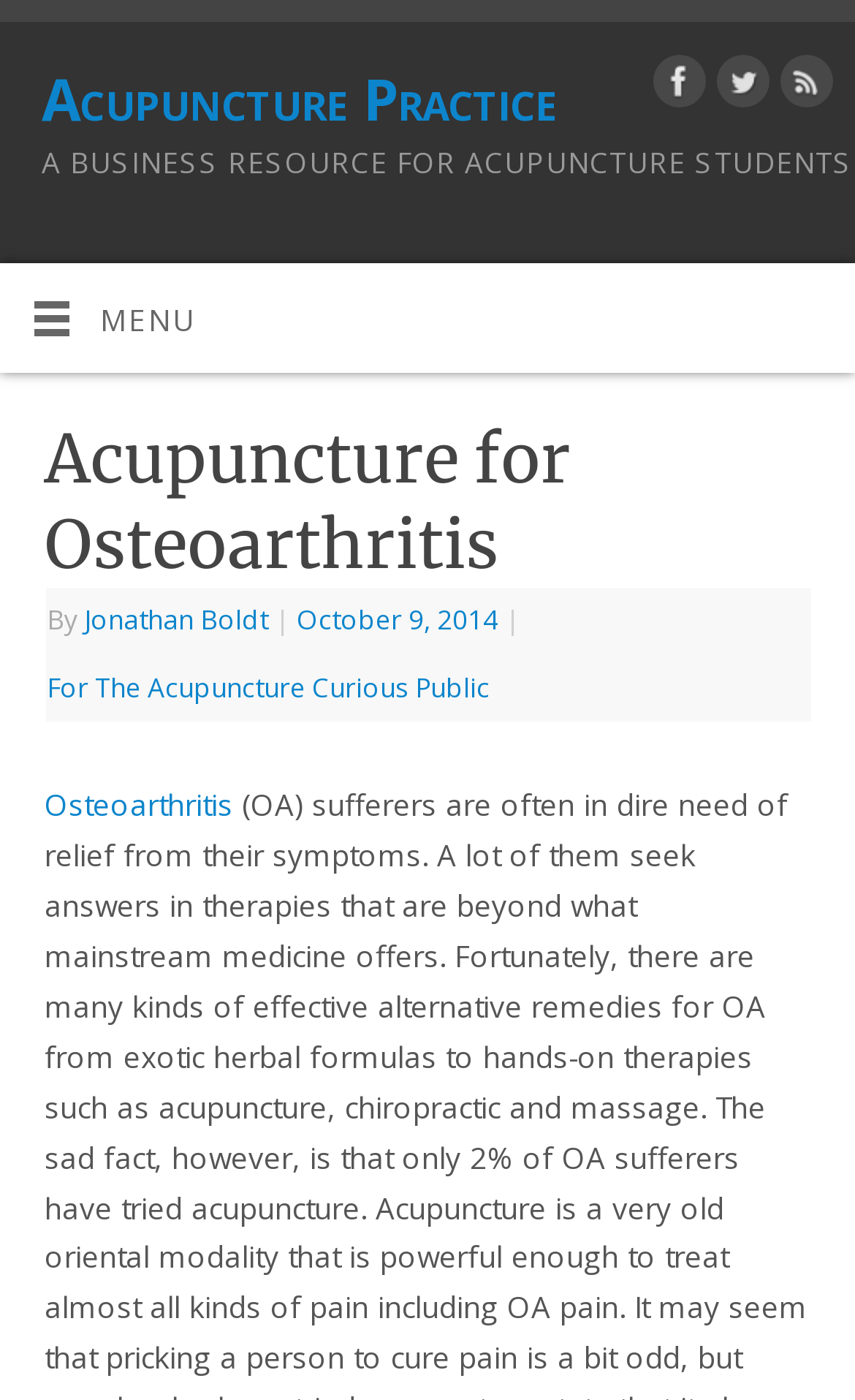Extract the primary heading text from the webpage.

Acupuncture for Osteoarthritis